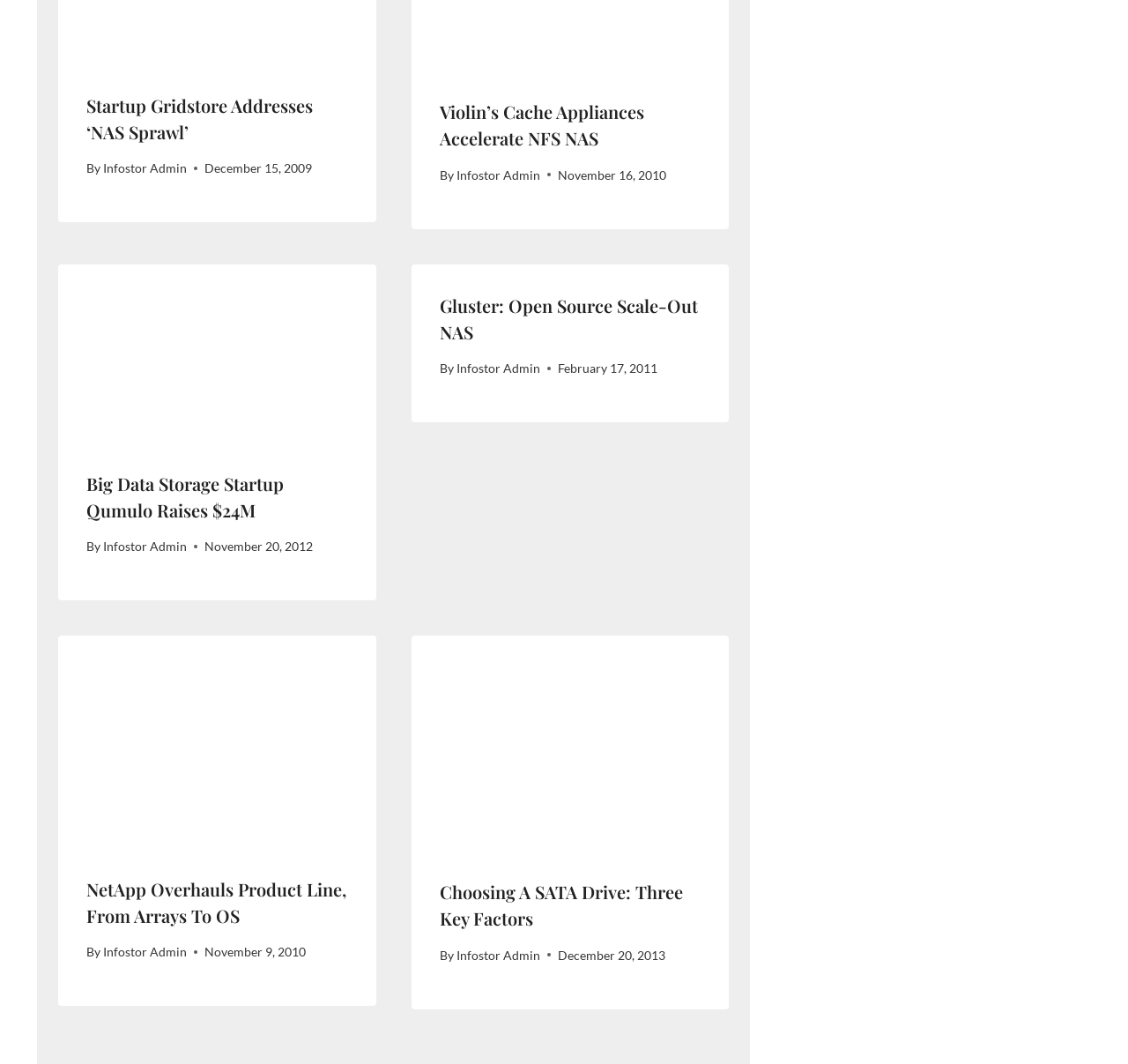Locate the bounding box coordinates of the element to click to perform the following action: 'Check out Startup Gridstore Addresses ‘NAS Sprawl’'. The coordinates should be given as four float values between 0 and 1, in the form of [left, top, right, bottom].

[0.076, 0.087, 0.308, 0.136]